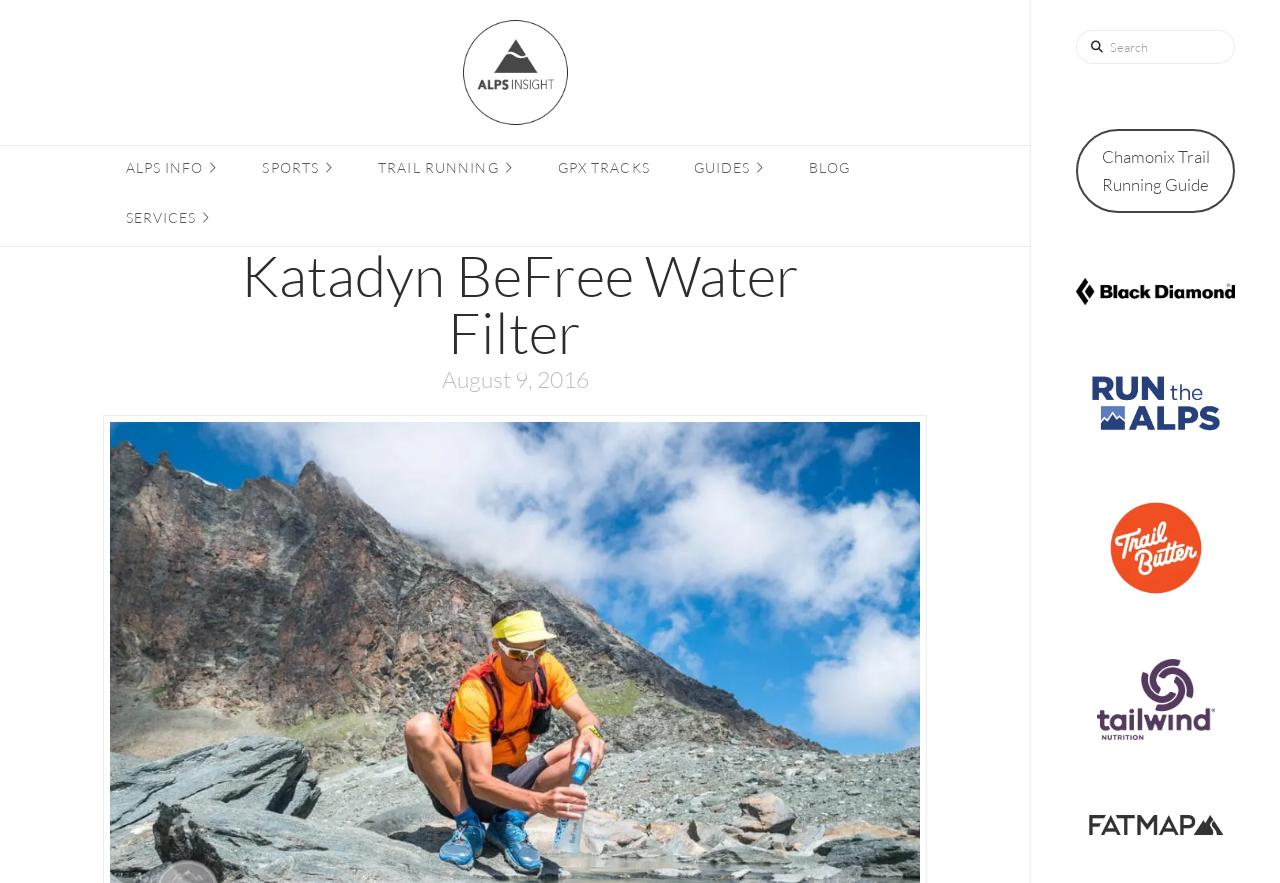Please examine the image and answer the question with a detailed explanation:
What is the date of the review?

The date of the review can be found in the time element, which is 'August 9, 2016'. This element is located below the header section.